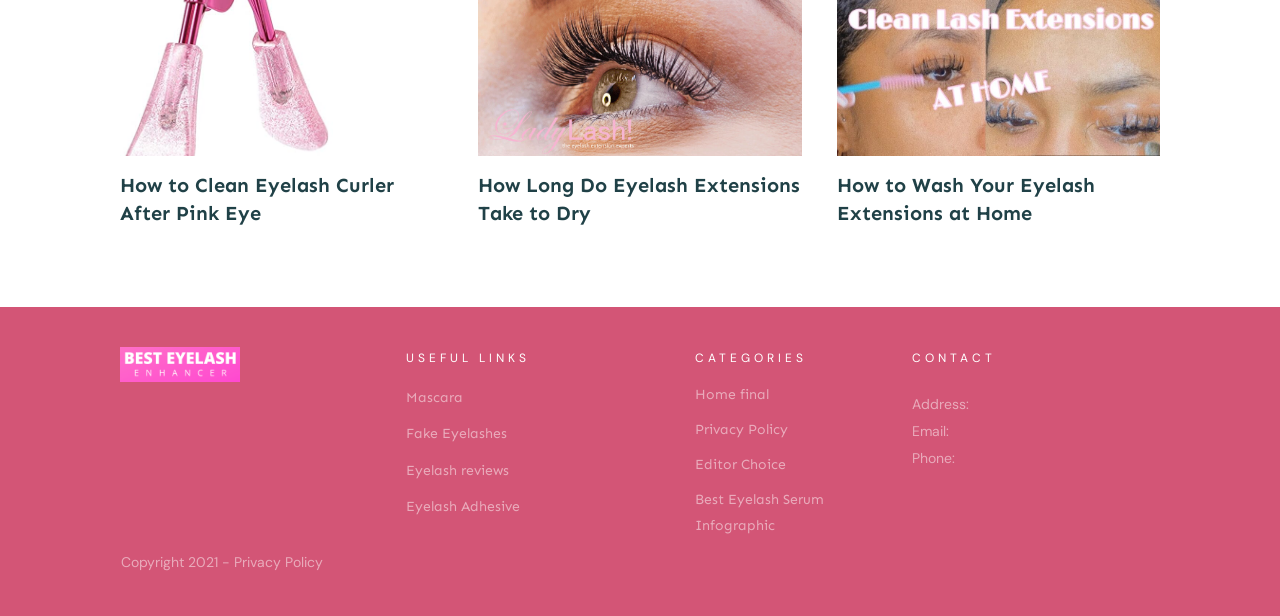What is the main topic of the webpage?
Please provide a detailed answer to the question.

The webpage appears to be about eyelash-related topics, as evidenced by the headings 'How to Clean Eyelash Curler After Pink Eye', 'How Long Do Eyelash Extensions Take to Dry', and 'How to Wash Your Eyelash Extensions at Home', as well as the links to 'Mascara', 'Fake Eyelashes', and 'Eyelash reviews'.